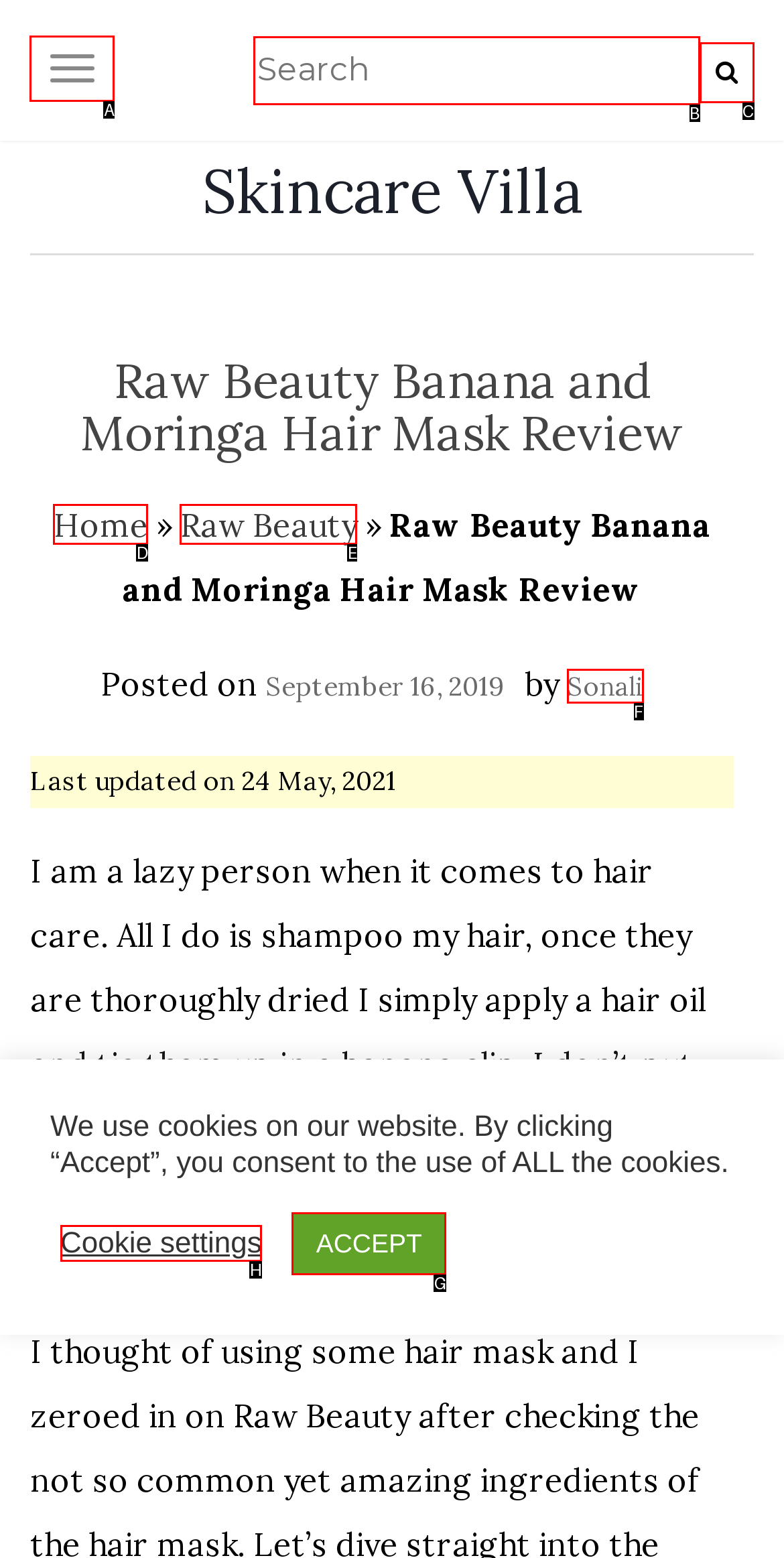Identify the appropriate choice to fulfill this task: Toggle navigation
Respond with the letter corresponding to the correct option.

A